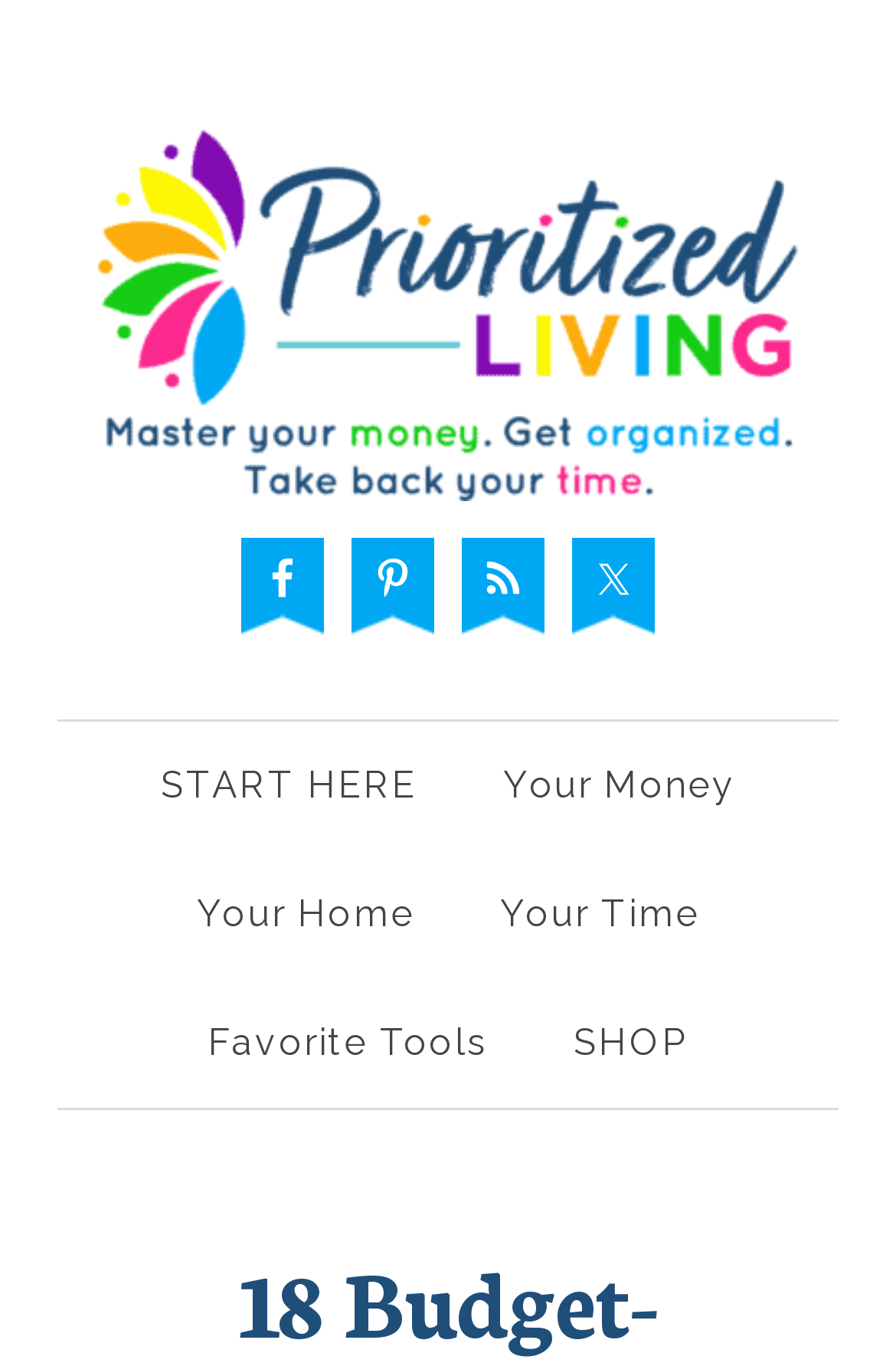Provide a one-word or short-phrase response to the question:
How many social media links are there?

4